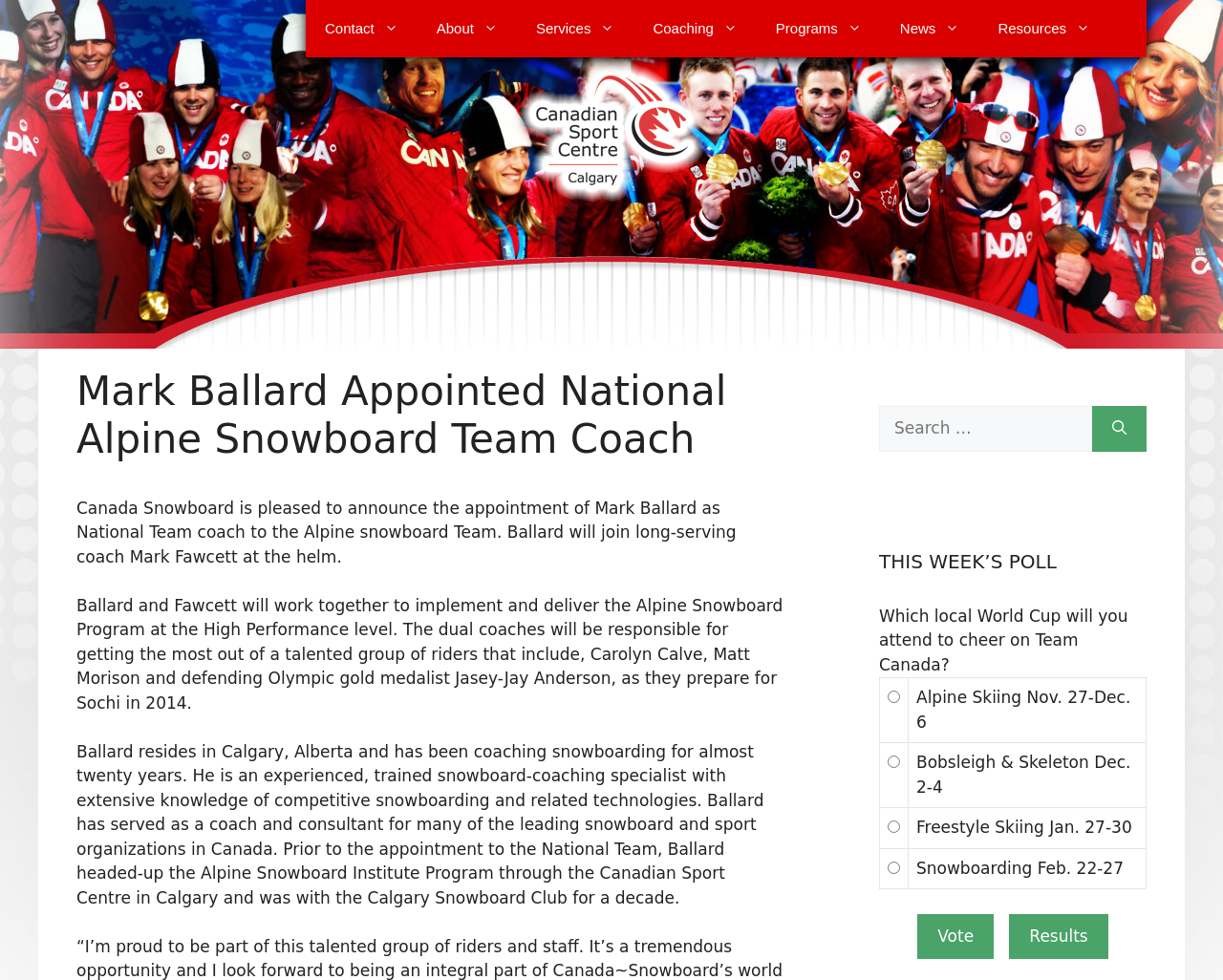Locate the bounding box coordinates of the clickable region to complete the following instruction: "Click the 'Contact' link."

[0.25, 0.0, 0.341, 0.058]